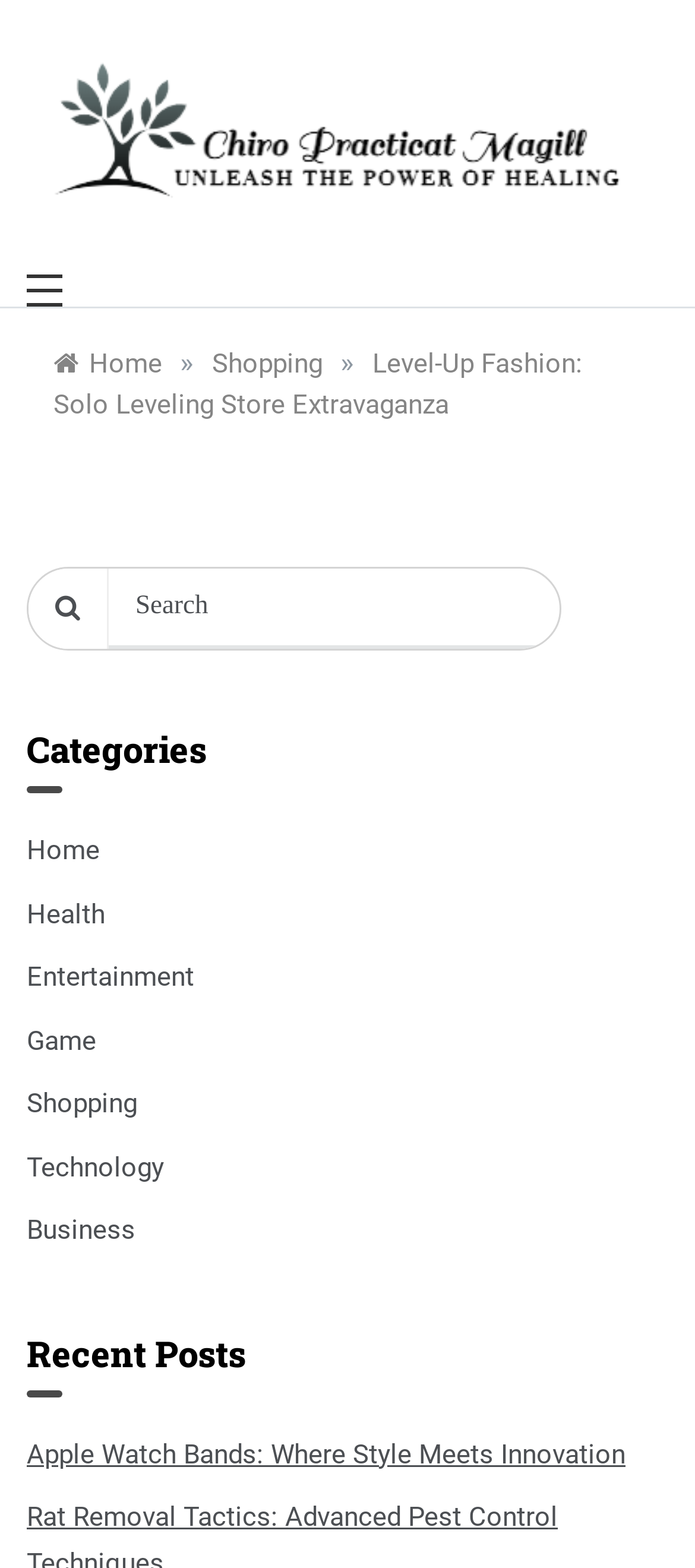Provide the bounding box coordinates for the area that should be clicked to complete the instruction: "Click on Chiro Practicat Magill link".

[0.038, 0.075, 0.962, 0.097]